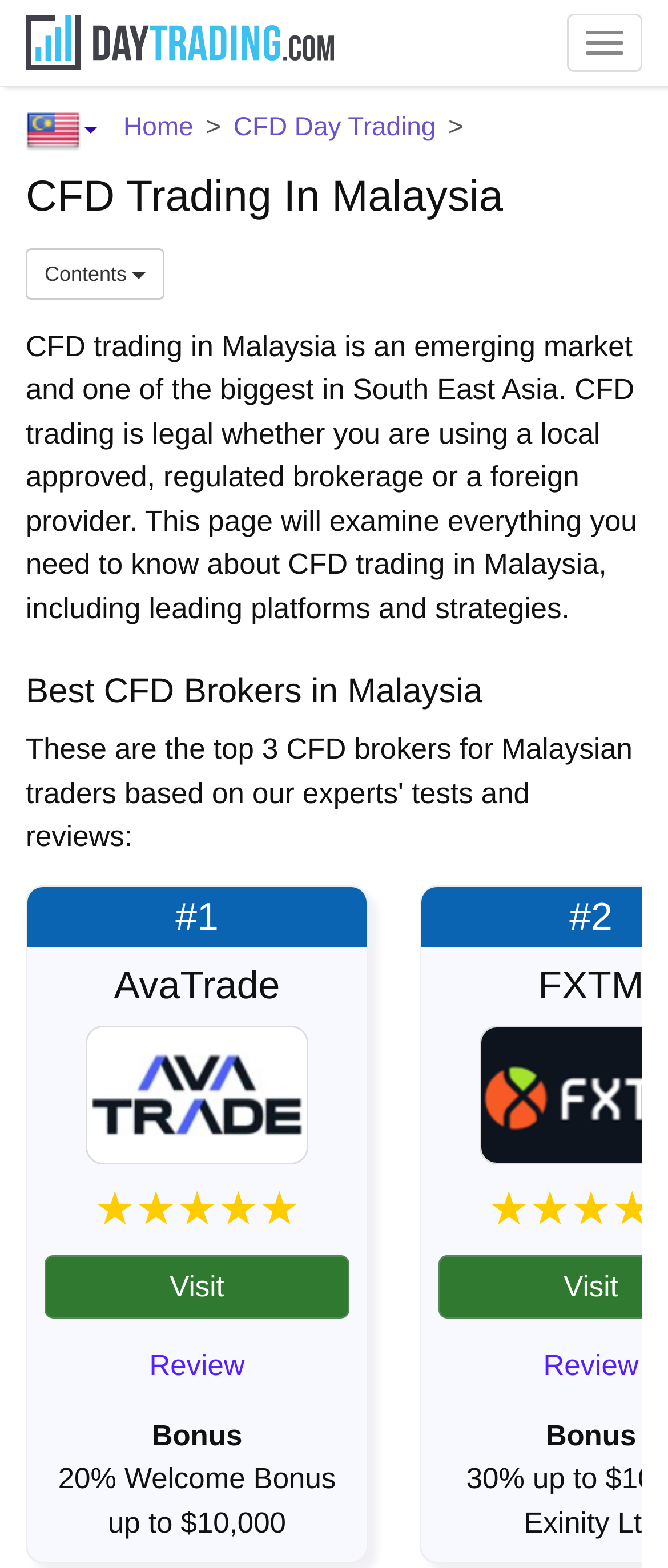Use a single word or phrase to answer the question: What is the bonus offered by AvaTrade?

20% Welcome Bonus up to $10,000